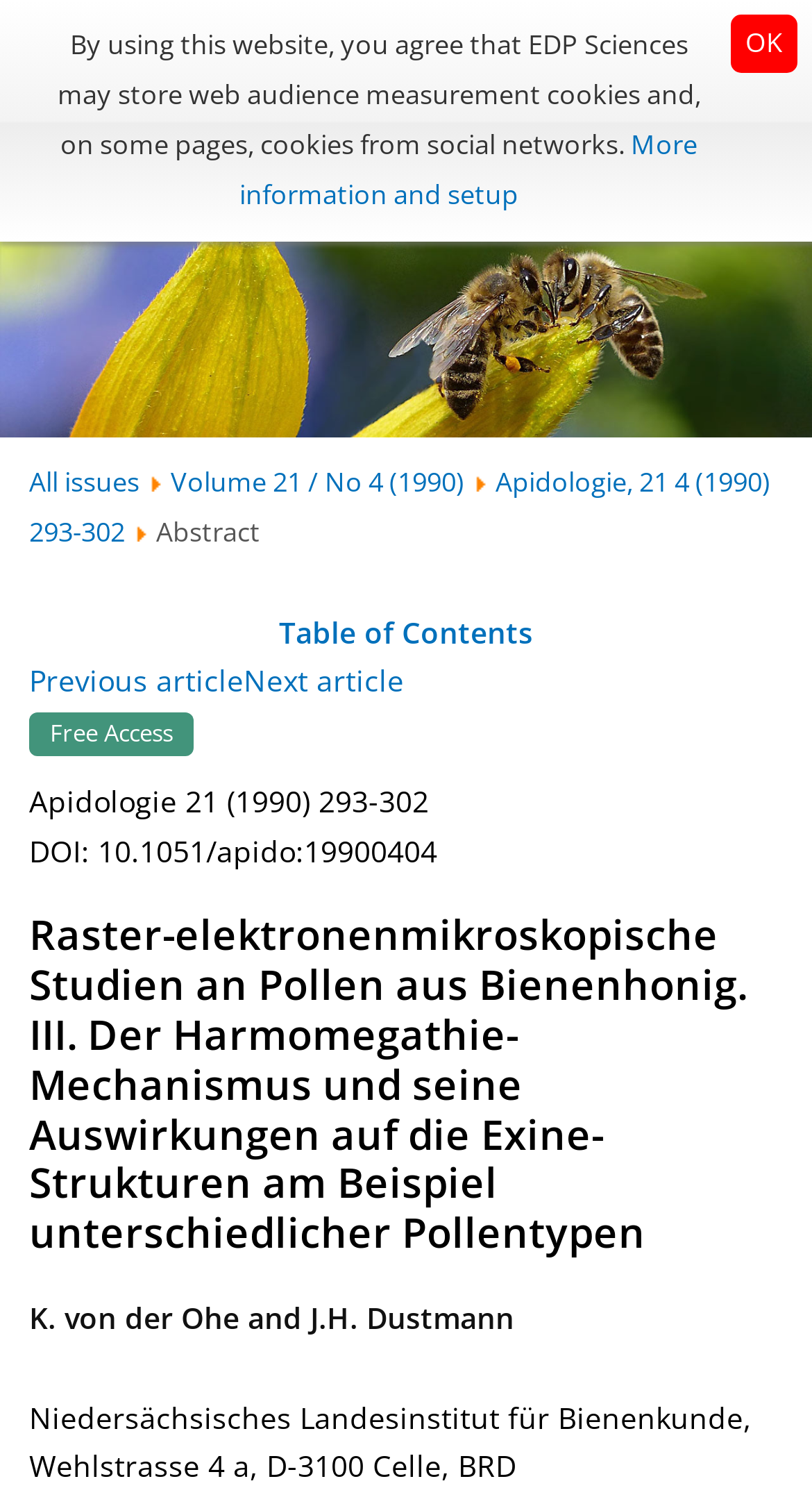Find the bounding box coordinates of the clickable element required to execute the following instruction: "Search using the search engine". Provide the coordinates as four float numbers between 0 and 1, i.e., [left, top, right, bottom].

[0.742, 0.086, 0.784, 0.126]